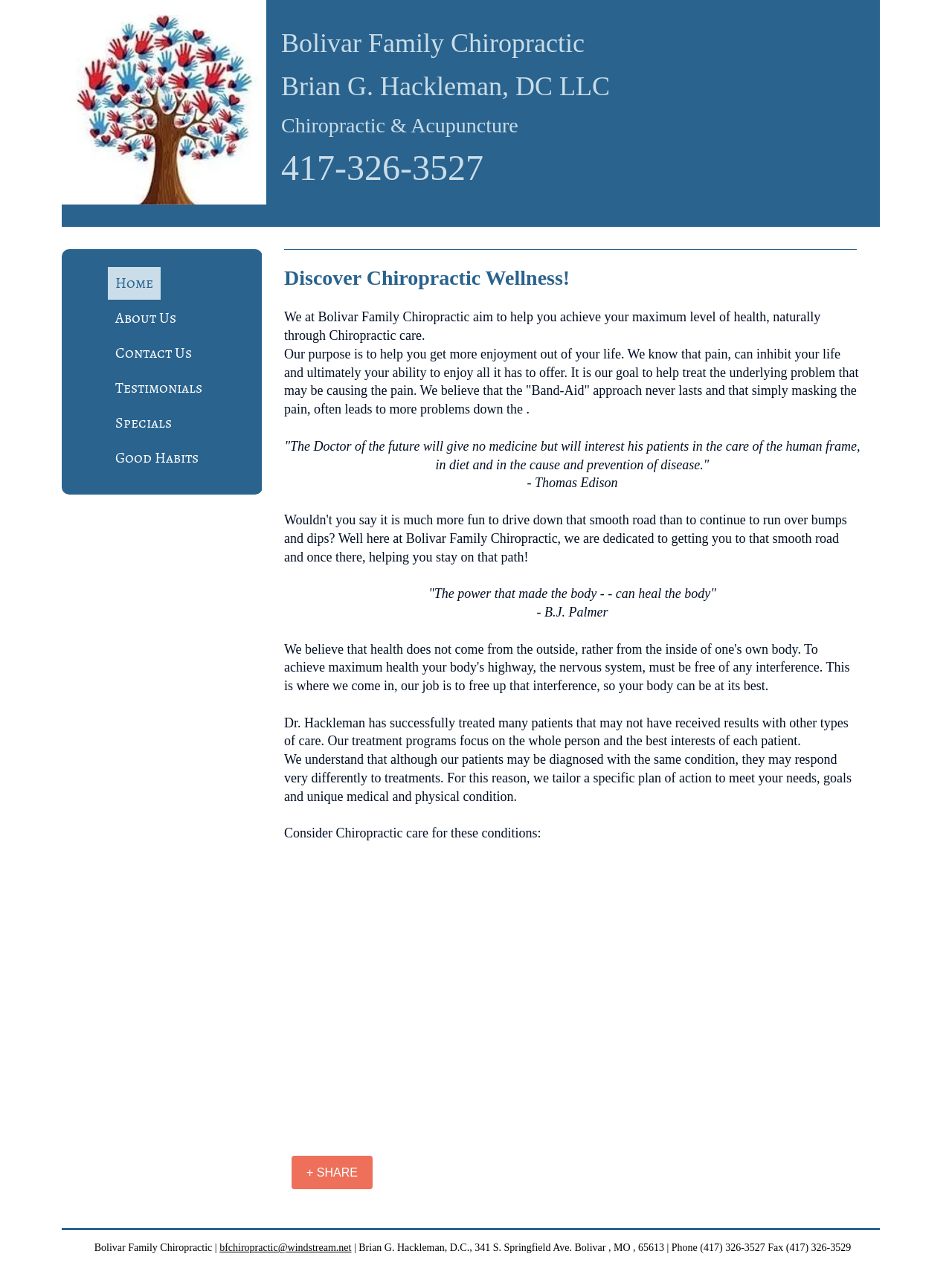Please identify the bounding box coordinates of the region to click in order to complete the task: "Click on the 'About Us' link". The coordinates must be four float numbers between 0 and 1, specified as [left, top, right, bottom].

[0.113, 0.237, 0.193, 0.263]